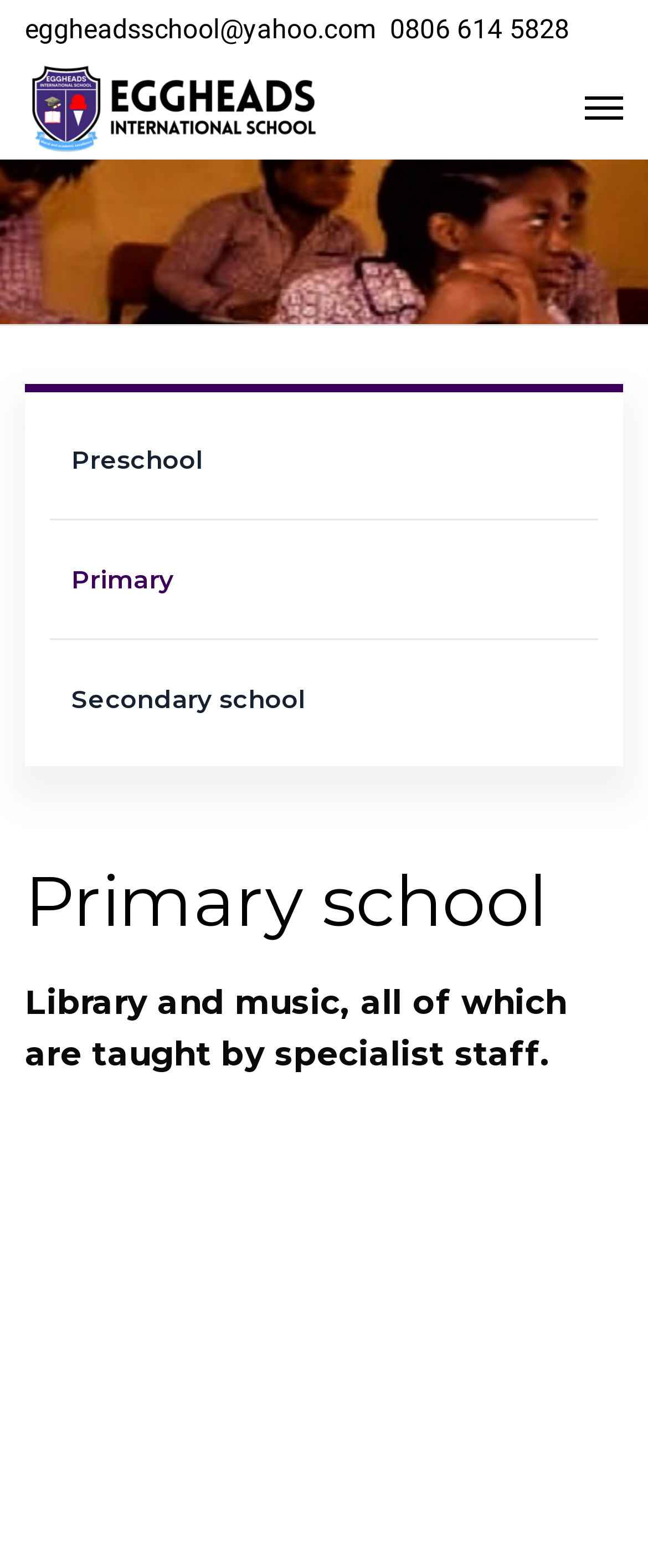What is the name of the logo on the webpage?
Look at the image and respond with a single word or a short phrase.

mobile-logo